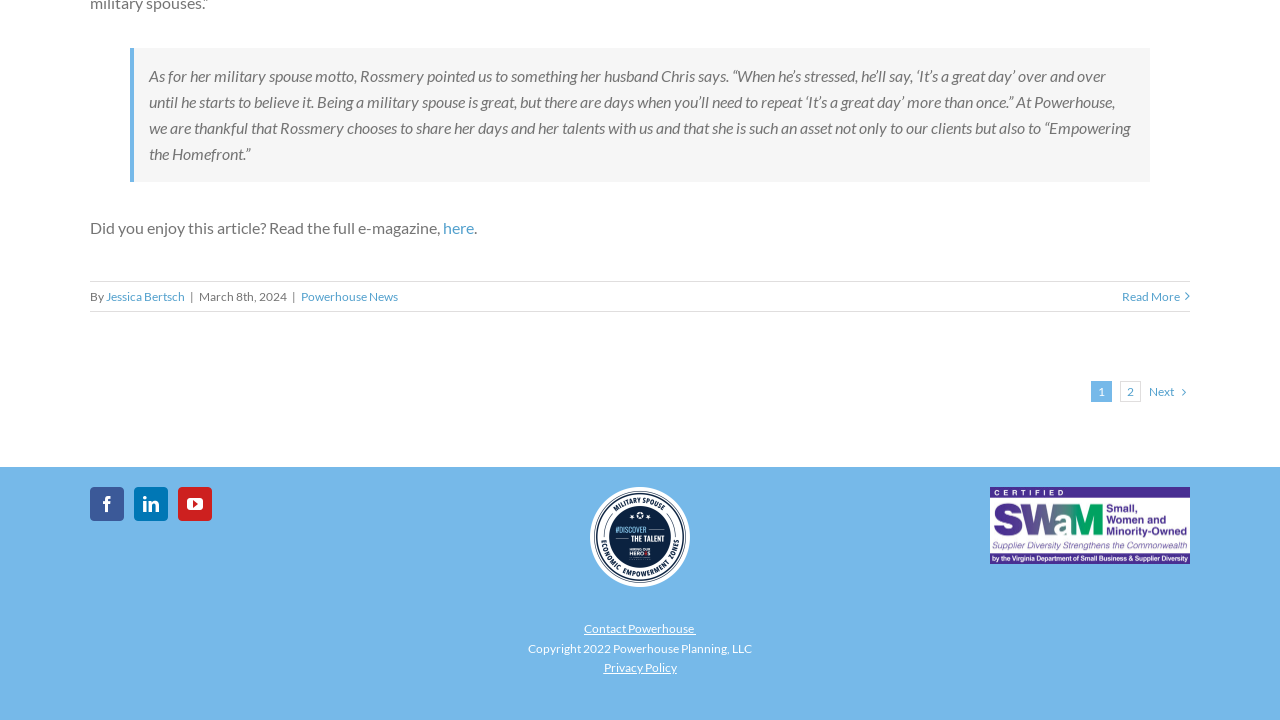Find the bounding box of the UI element described as: "Read More". The bounding box coordinates should be given as four float values between 0 and 1, i.e., [left, top, right, bottom].

[0.877, 0.401, 0.922, 0.422]